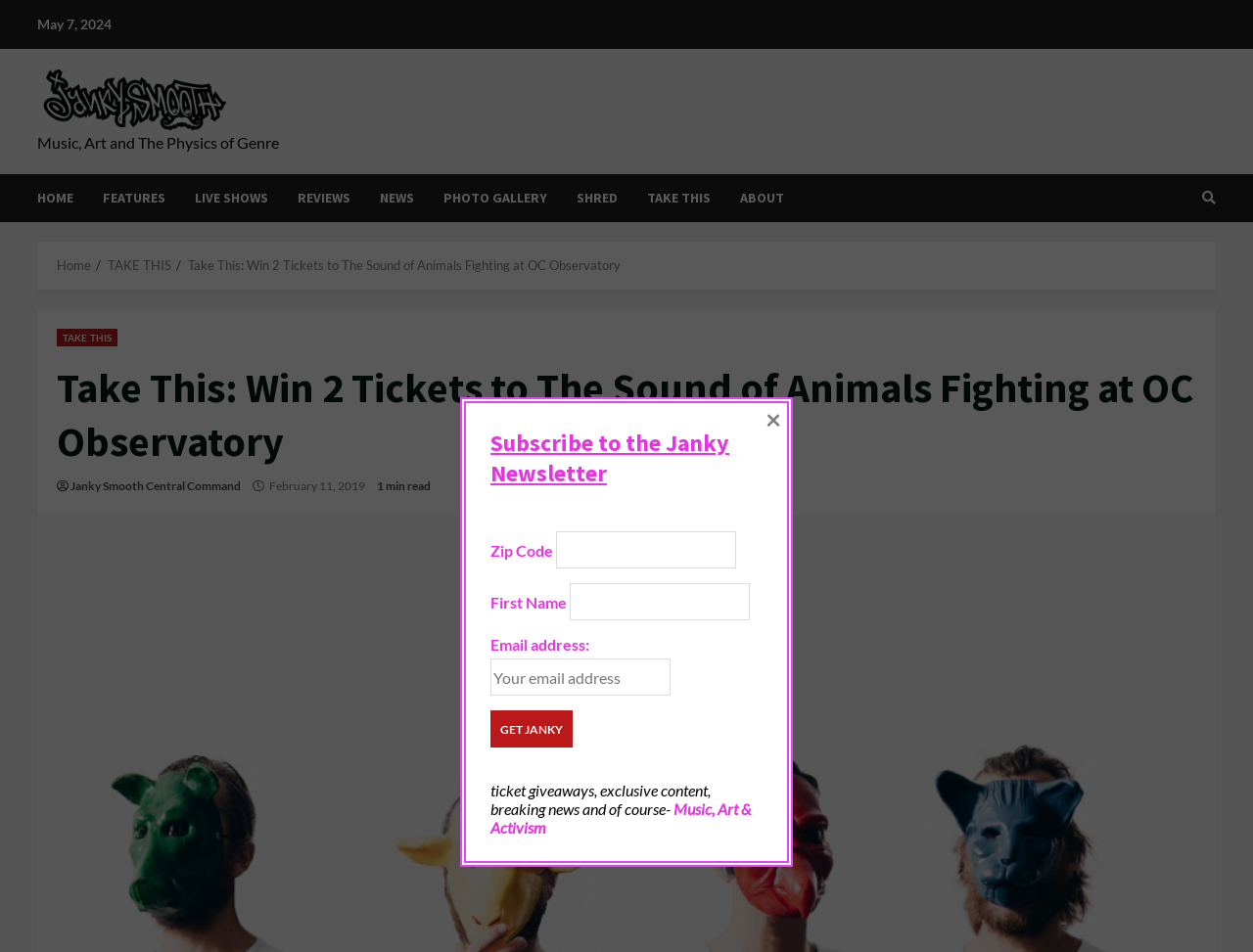Extract the primary headline from the webpage and present its text.

Take This: Win 2 Tickets to The Sound of Animals Fighting at OC Observatory